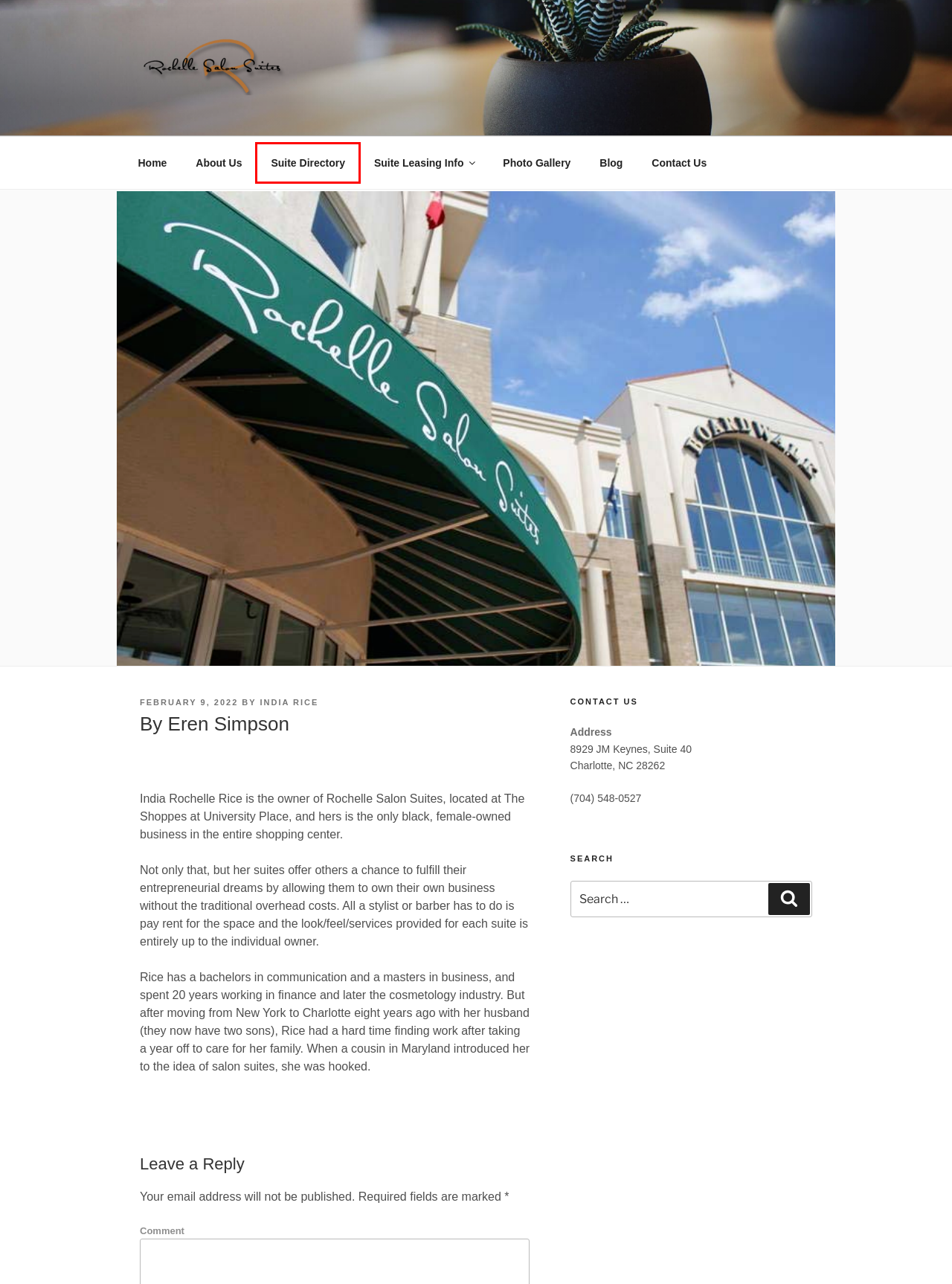After examining the screenshot of a webpage with a red bounding box, choose the most accurate webpage description that corresponds to the new page after clicking the element inside the red box. Here are the candidates:
A. India Rice – Rochelle Salon Suites
B. Photo Gallery – Rochelle Salon Suites
C. Contact Us – Rochelle Salon Suites
D. About Us – Rochelle Salon Suites
E. Suite Leasing Info – Rochelle Salon Suites
F. Suite Directory – Rochelle Salon Suites
G. Rochelle Salon Suites
H. Blog – Rochelle Salon Suites

F